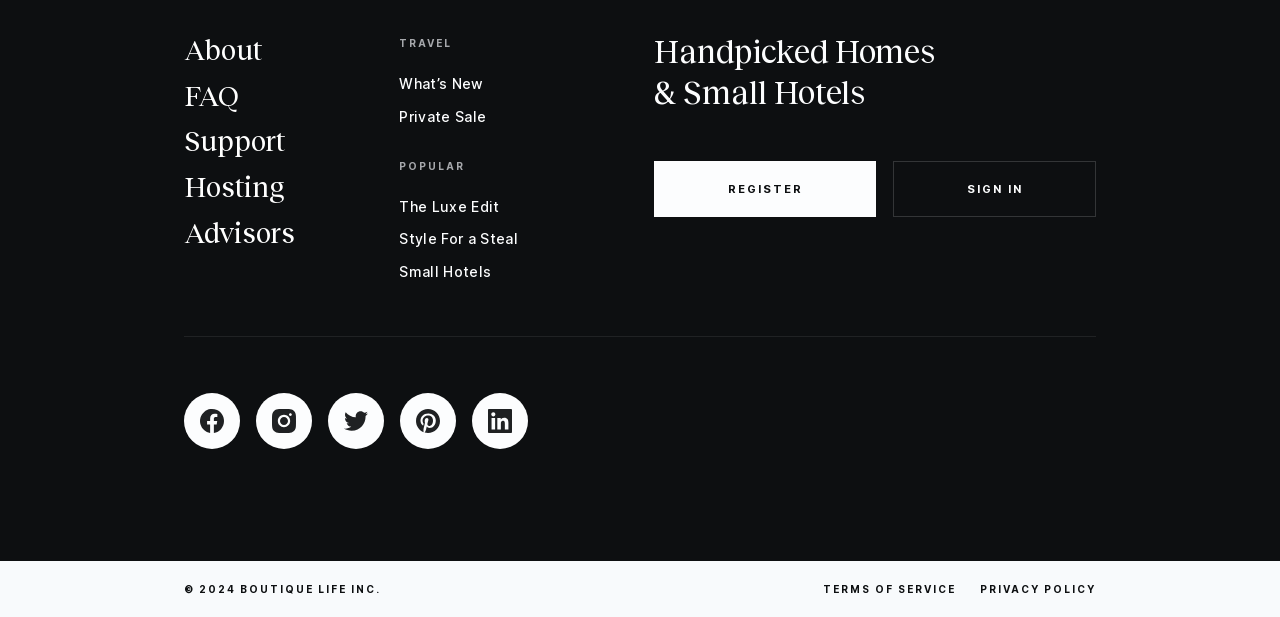Please examine the image and answer the question with a detailed explanation:
What is the company name mentioned in the copyright information?

I found a StaticText element with the text 'BOUTIQUE LIFE INC.' located at coordinates [0.184, 0.945, 0.298, 0.964], which is part of the copyright information at the bottom of the webpage.